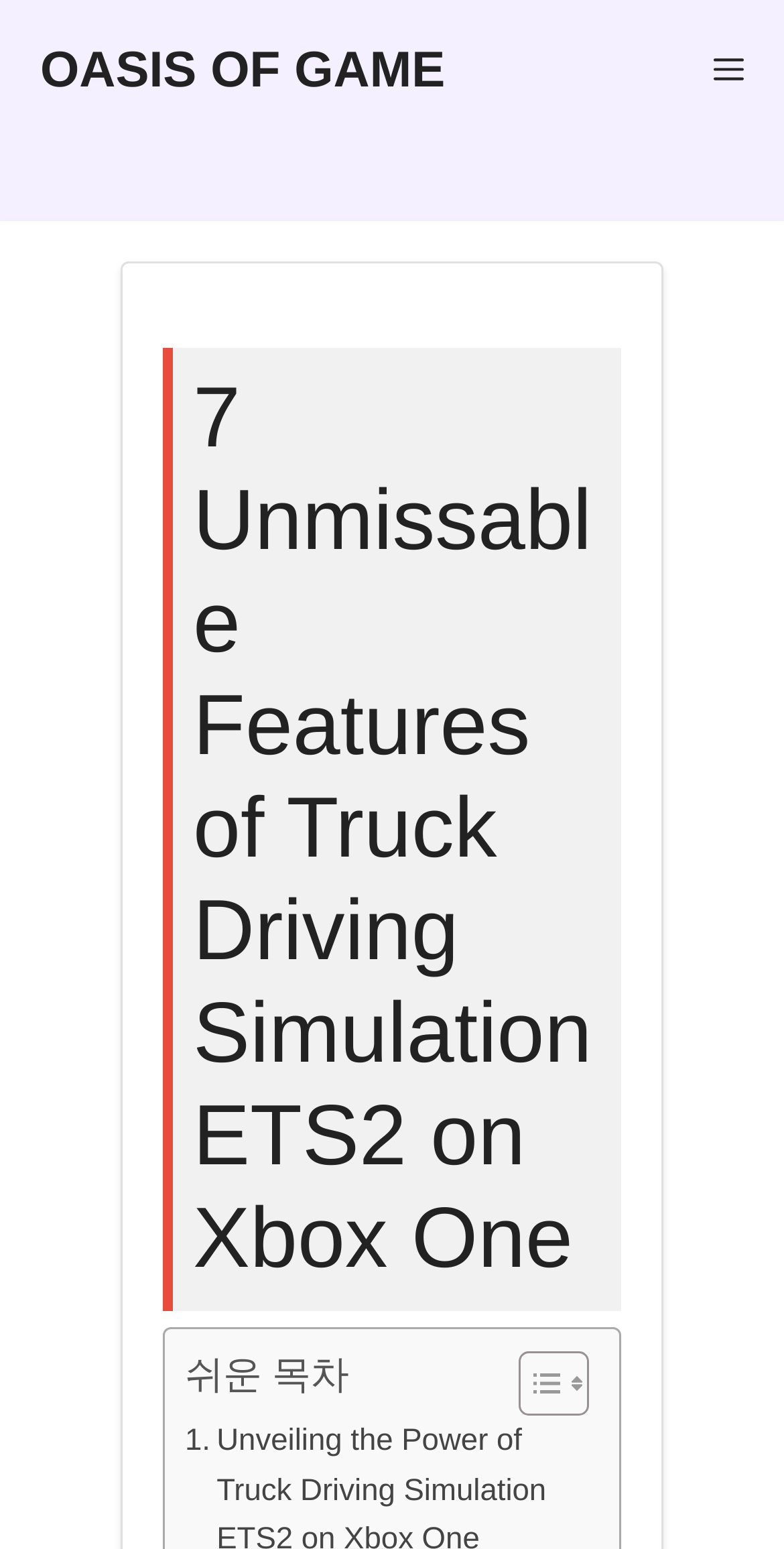Offer a thorough description of the webpage.

The webpage is about the features and benefits of Truck Driving Simulation ETS2 on Xbox One. At the top left of the page, there is a link to "OASIS OF GAME". Next to it, on the top right, is a button labeled "Menu" that controls a mobile menu. 

Below the top section, there is a main content area with a heading that matches the title of the webpage, "7 Unmissable Features of Truck Driving Simulation ETS2 on Xbox One". Within this content area, there is a table with a static text "쉬운 목차" (which means "Easy Table of Contents" in Korean) on the left side, and a link to "Toggle Table of Content" on the right side. The link has two small icons next to it.